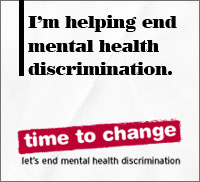What is the color of the campaign logo? Examine the screenshot and reply using just one word or a brief phrase.

Red